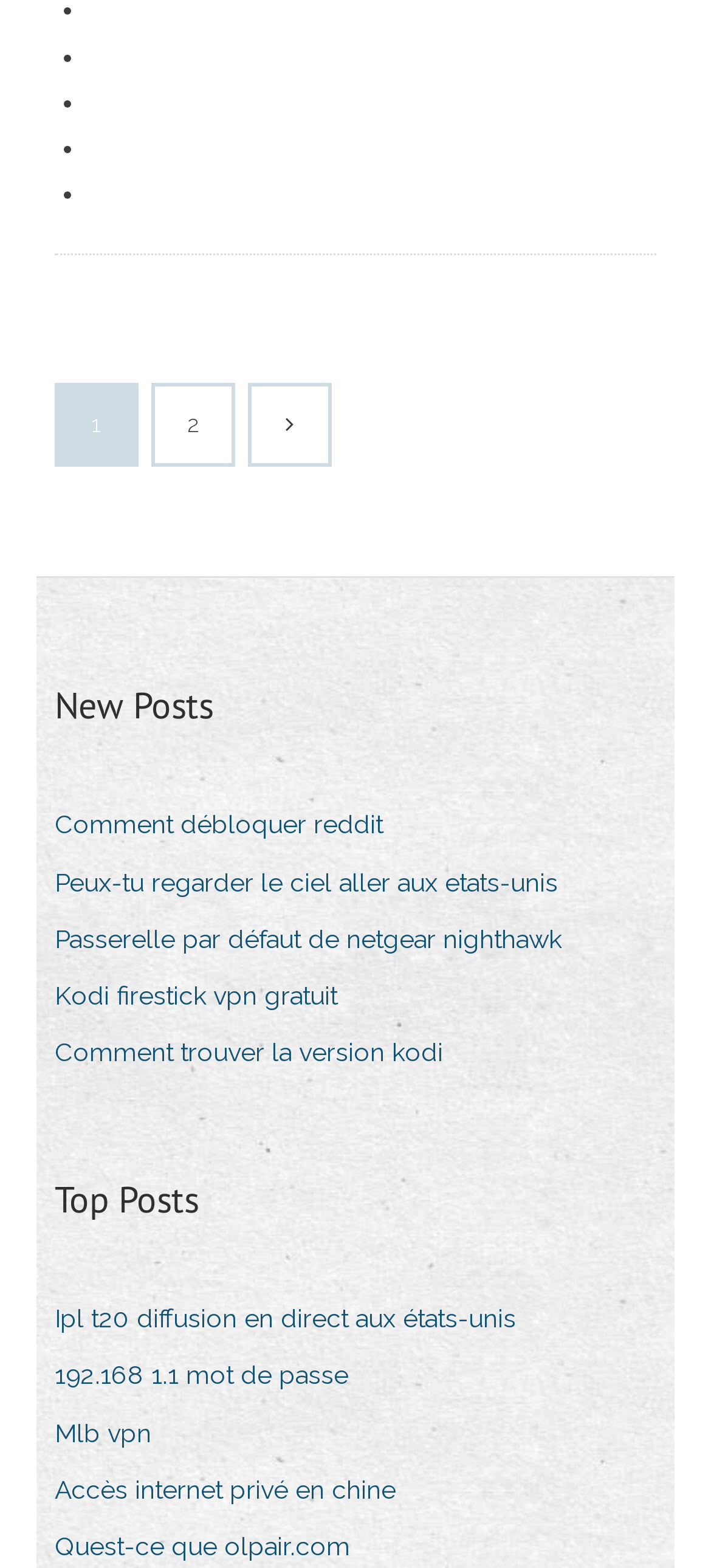Please locate the bounding box coordinates of the element that needs to be clicked to achieve the following instruction: "Check 'New Posts'". The coordinates should be four float numbers between 0 and 1, i.e., [left, top, right, bottom].

[0.077, 0.433, 0.3, 0.468]